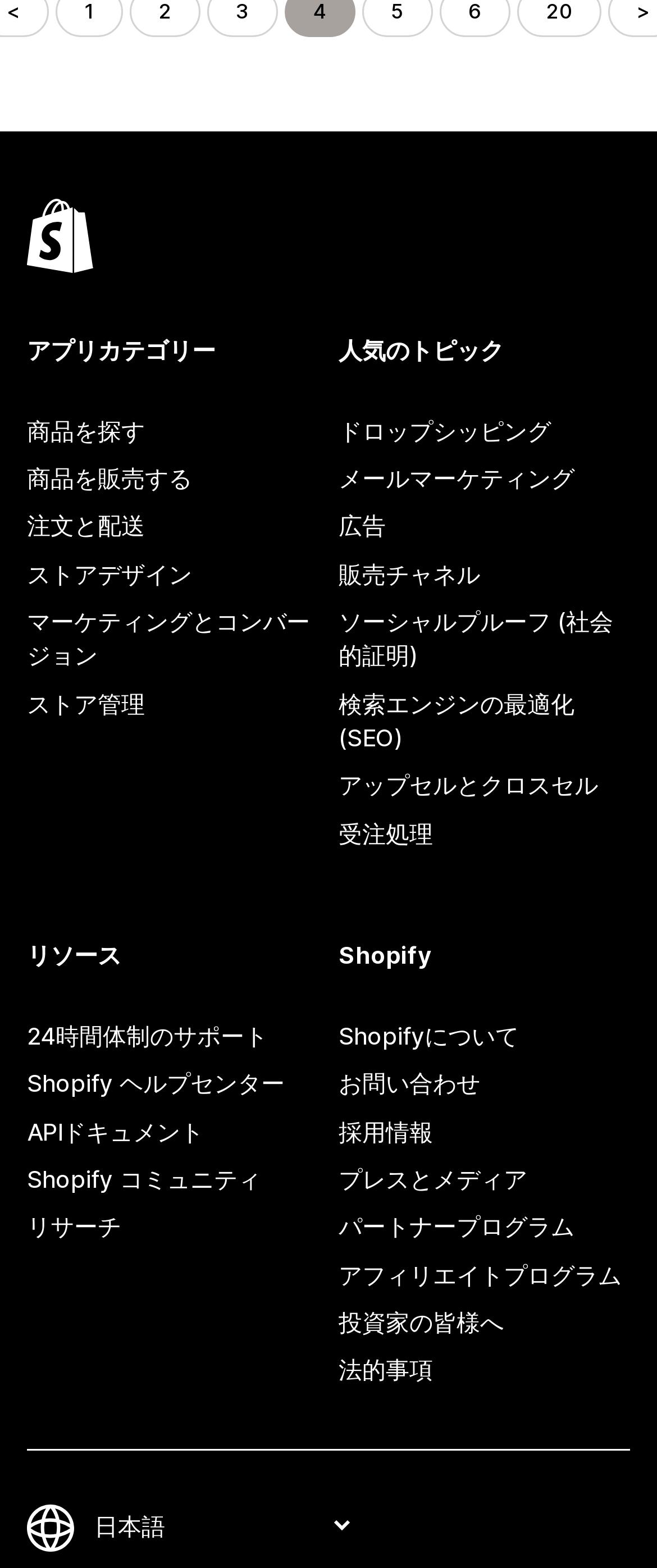Based on the element description 検索エンジンの最適化 (SEO), identify the bounding box coordinates for the UI element. The coordinates should be in the format (top-left x, top-left y, bottom-right x, bottom-right y) and within the 0 to 1 range.

[0.515, 0.434, 0.959, 0.486]